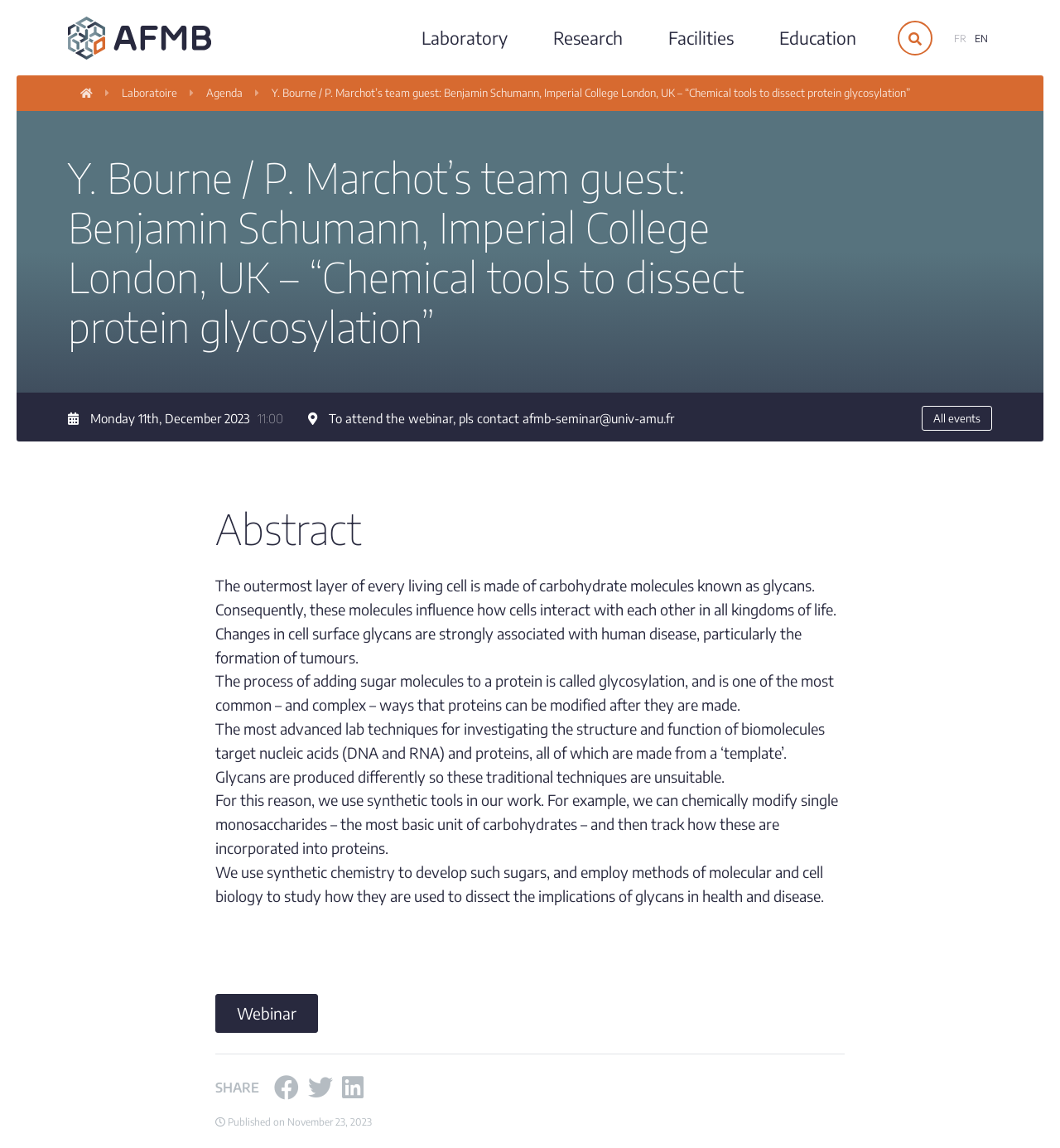Give a short answer using one word or phrase for the question:
What is the process of adding sugar molecules to a protein called?

Glycosylation